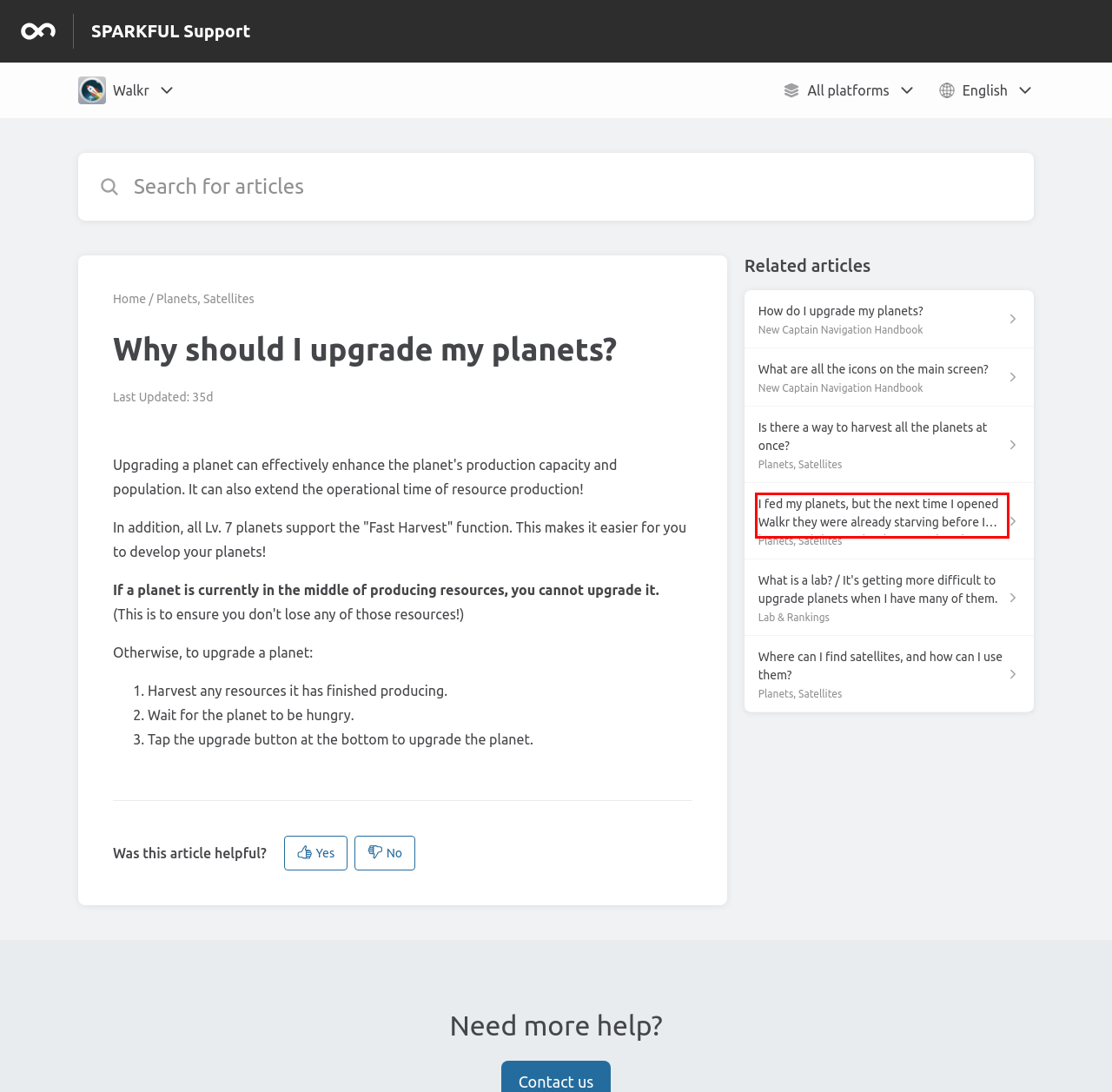Please identify and extract the text from the UI element that is surrounded by a red bounding box in the provided webpage screenshot.

I fed my planets, but the next time I opened Walkr they were already starving before I harvested them. What happened to them?